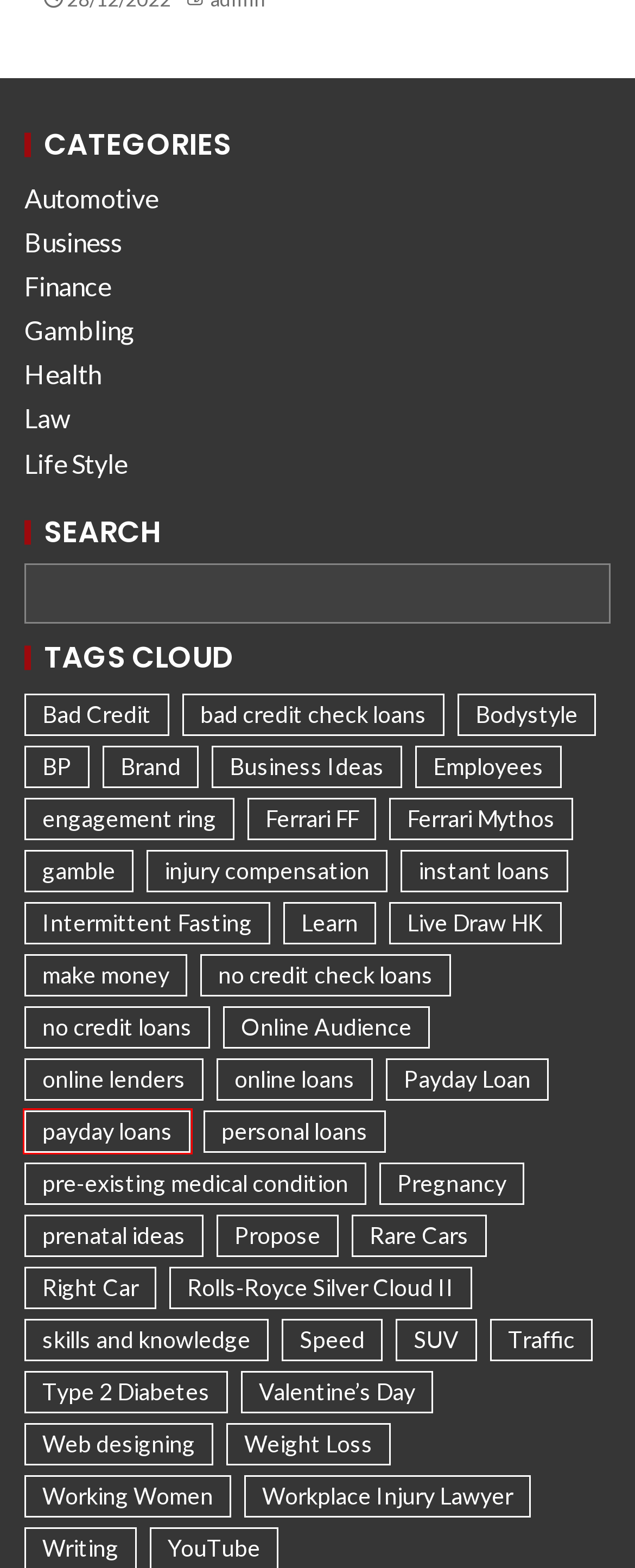You have a screenshot showing a webpage with a red bounding box highlighting an element. Choose the webpage description that best fits the new webpage after clicking the highlighted element. The descriptions are:
A. payday loans - SuperNova Ads
B. Live Draw HK - SuperNova Ads
C. Workplace Injury Lawyer - SuperNova Ads
D. no credit check loans - SuperNova Ads
E. Right Car - SuperNova Ads
F. SUV - SuperNova Ads
G. Employees - SuperNova Ads
H. gamble - SuperNova Ads

A